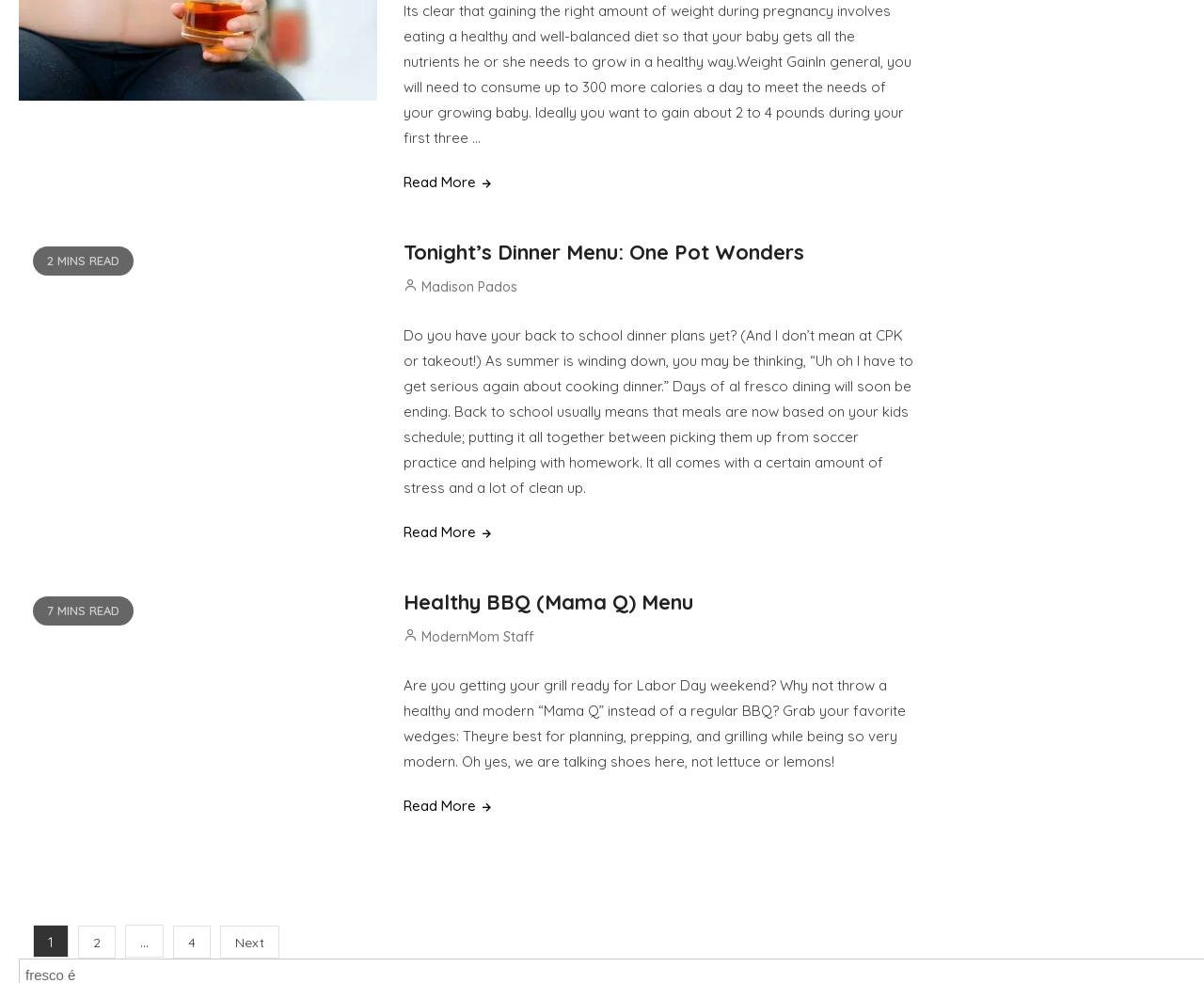Locate the coordinates of the bounding box for the clickable region that fulfills this instruction: "View the article about healthy BBQ menu".

[0.335, 0.599, 0.576, 0.626]